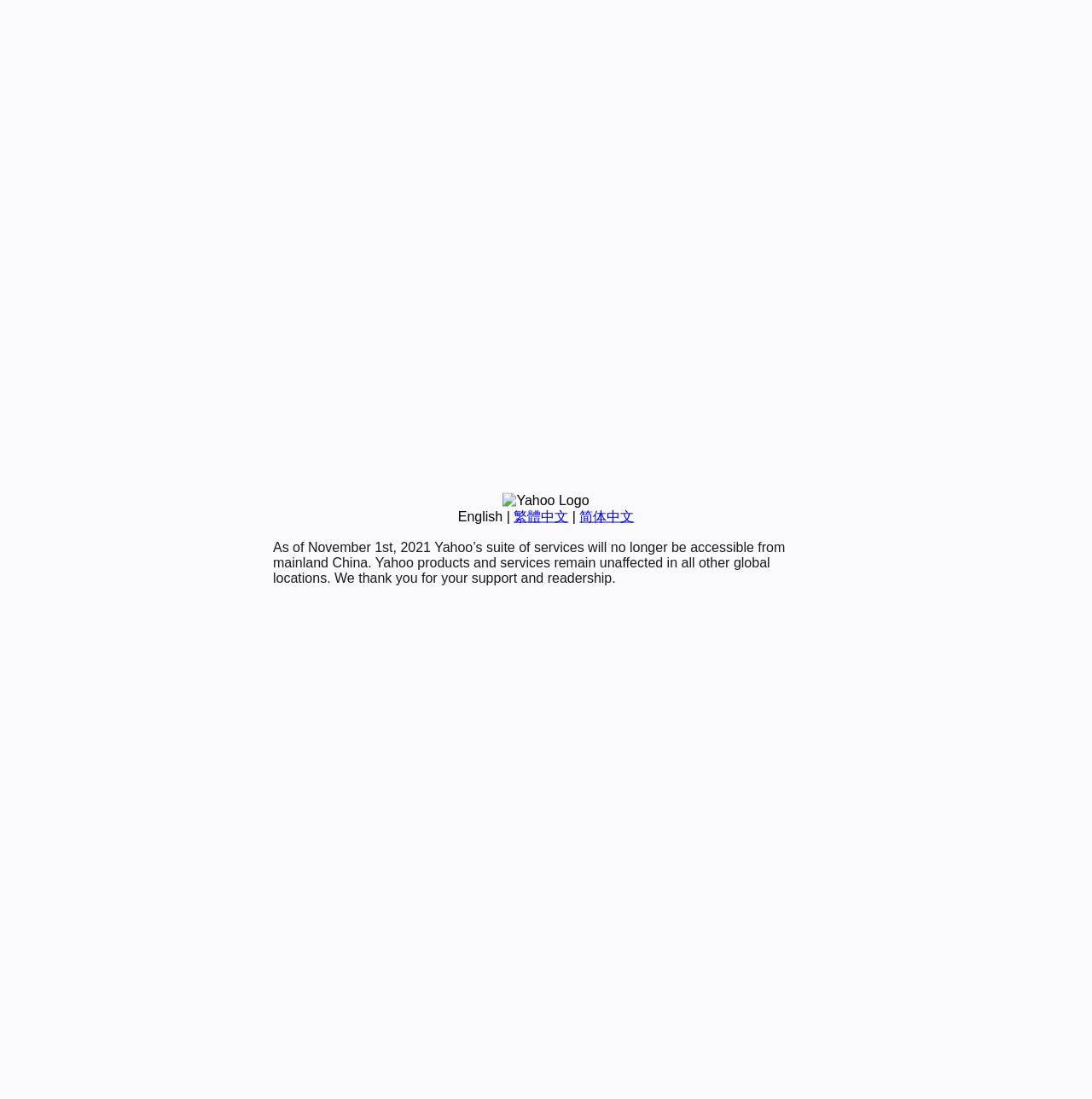Based on the element description: "Home", identify the bounding box coordinates for this UI element. The coordinates must be four float numbers between 0 and 1, listed as [left, top, right, bottom].

None